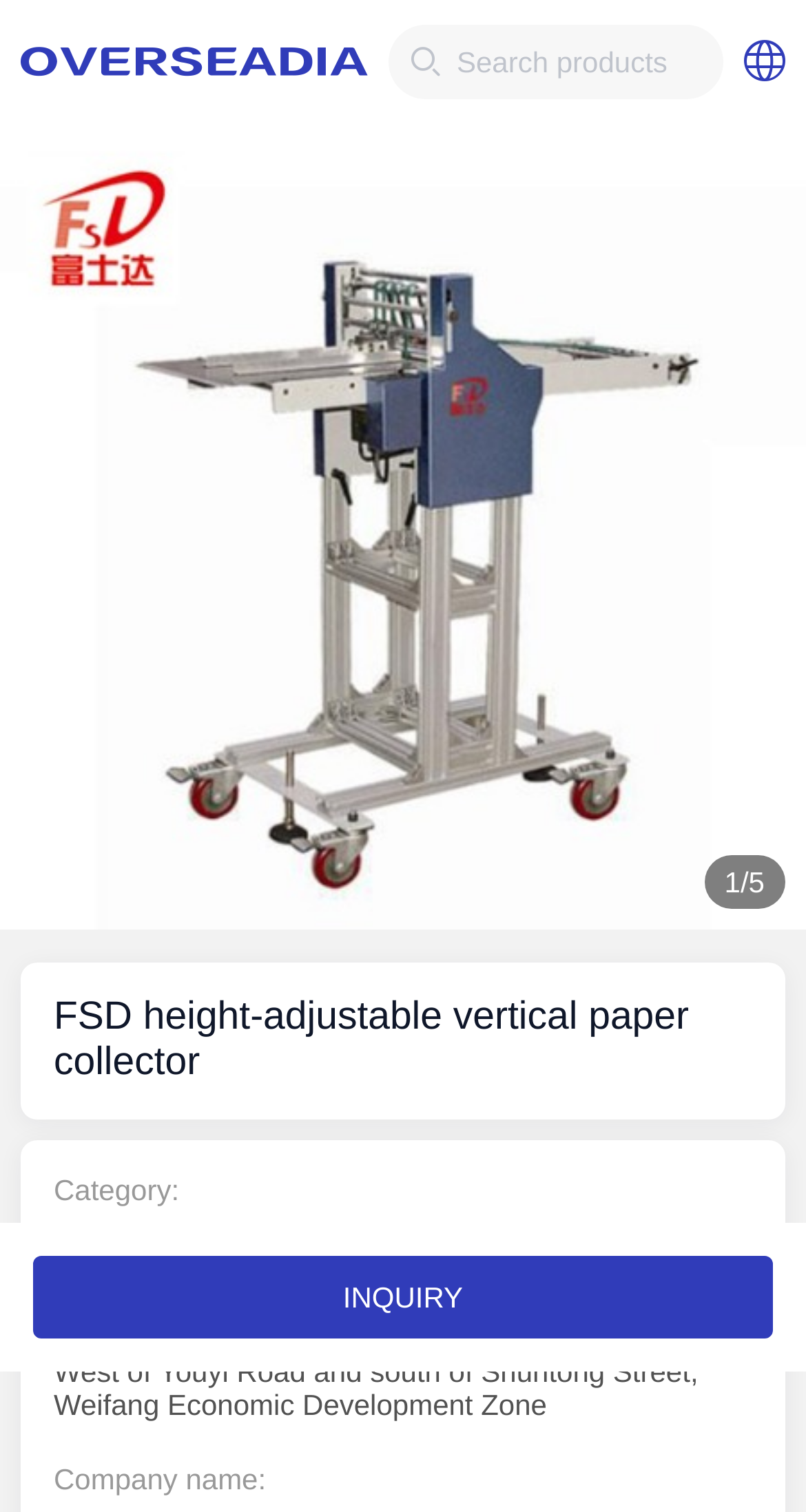Extract the bounding box of the UI element described as: "INQUIRY".

[0.041, 0.831, 0.959, 0.885]